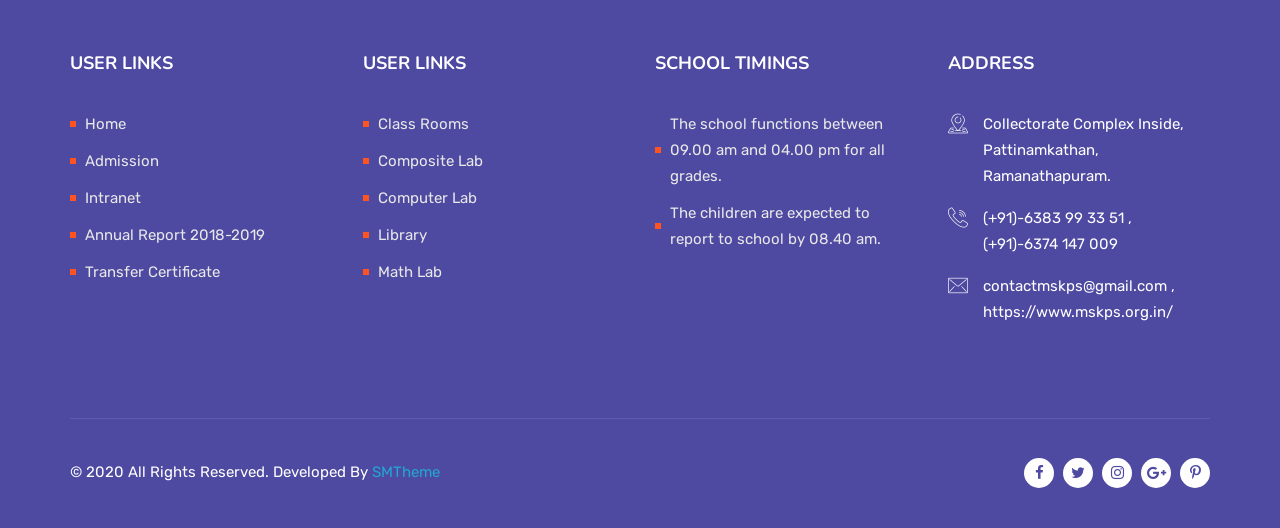What is the address of the school?
Please answer the question with a detailed response using the information from the screenshot.

The webpage provides the address of the school under the 'ADDRESS' heading. The address is mentioned as Collectorate Complex Inside, Pattinamkathan, Ramanathapuram.